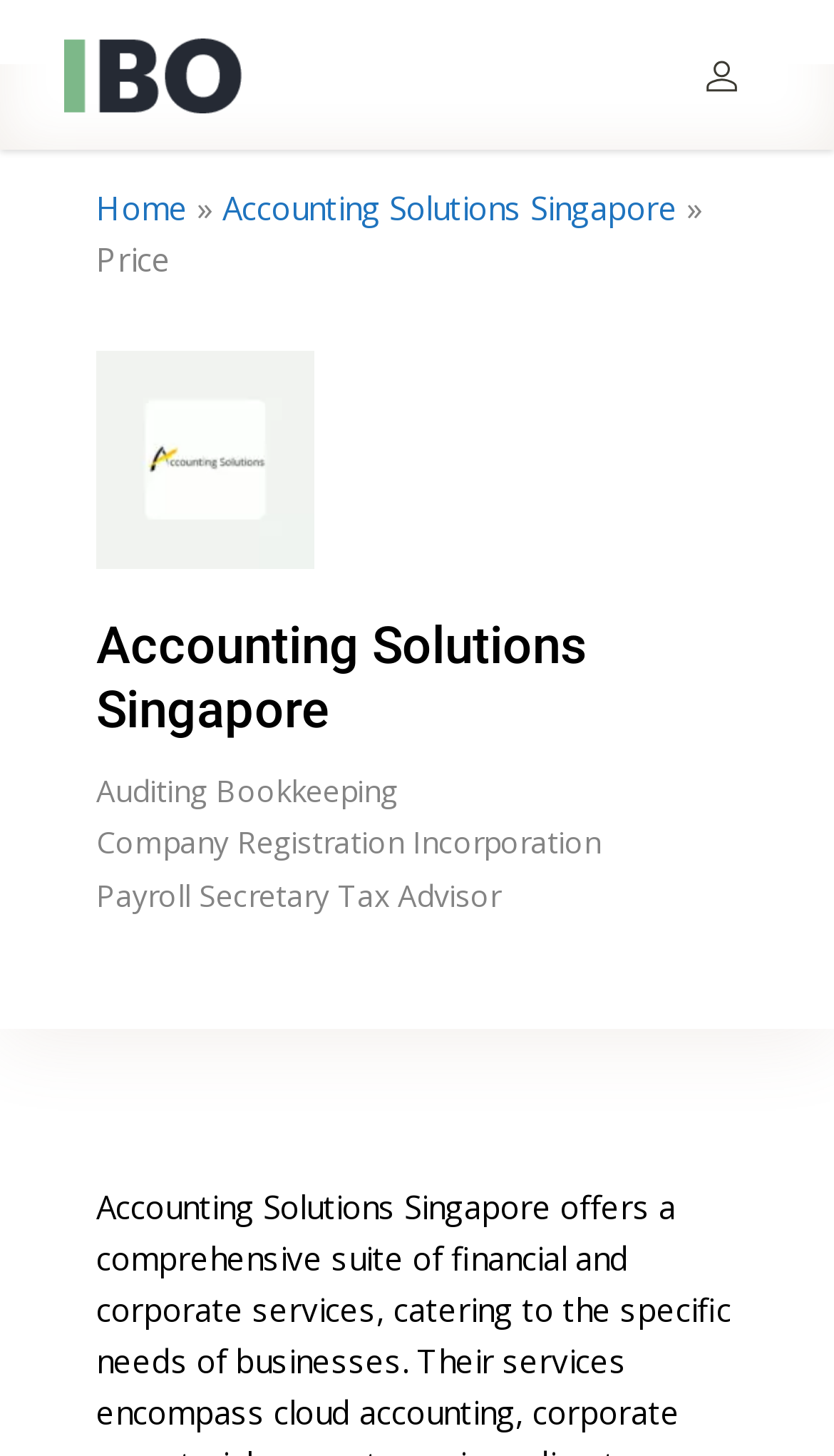Please identify the bounding box coordinates of the region to click in order to complete the given instruction: "Enter your email". The coordinates should be four float numbers between 0 and 1, i.e., [left, top, right, bottom].

None